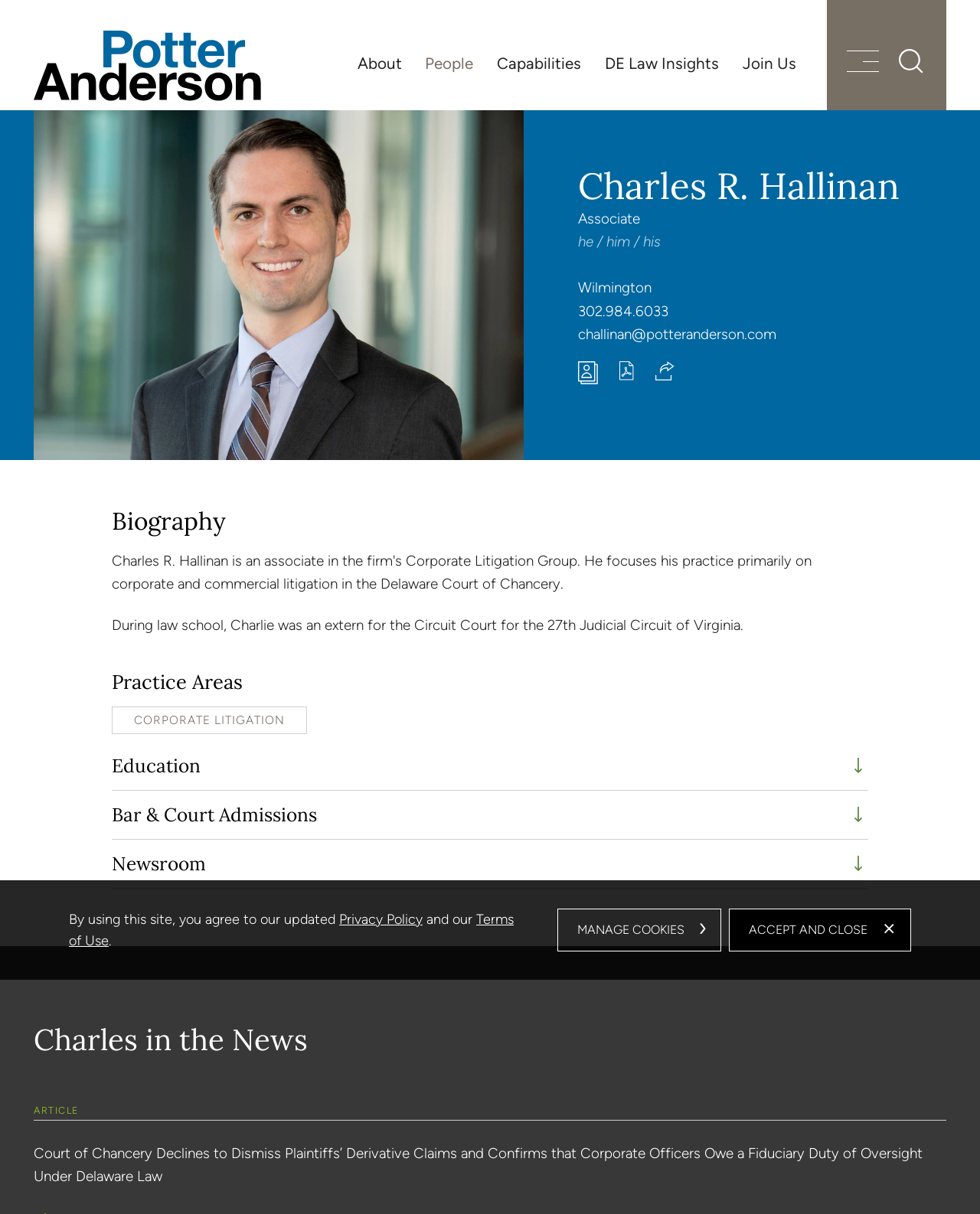Find the bounding box coordinates of the clickable region needed to perform the following instruction: "Share Charles Hallinan's profile". The coordinates should be provided as four float numbers between 0 and 1, i.e., [left, top, right, bottom].

[0.669, 0.297, 0.688, 0.313]